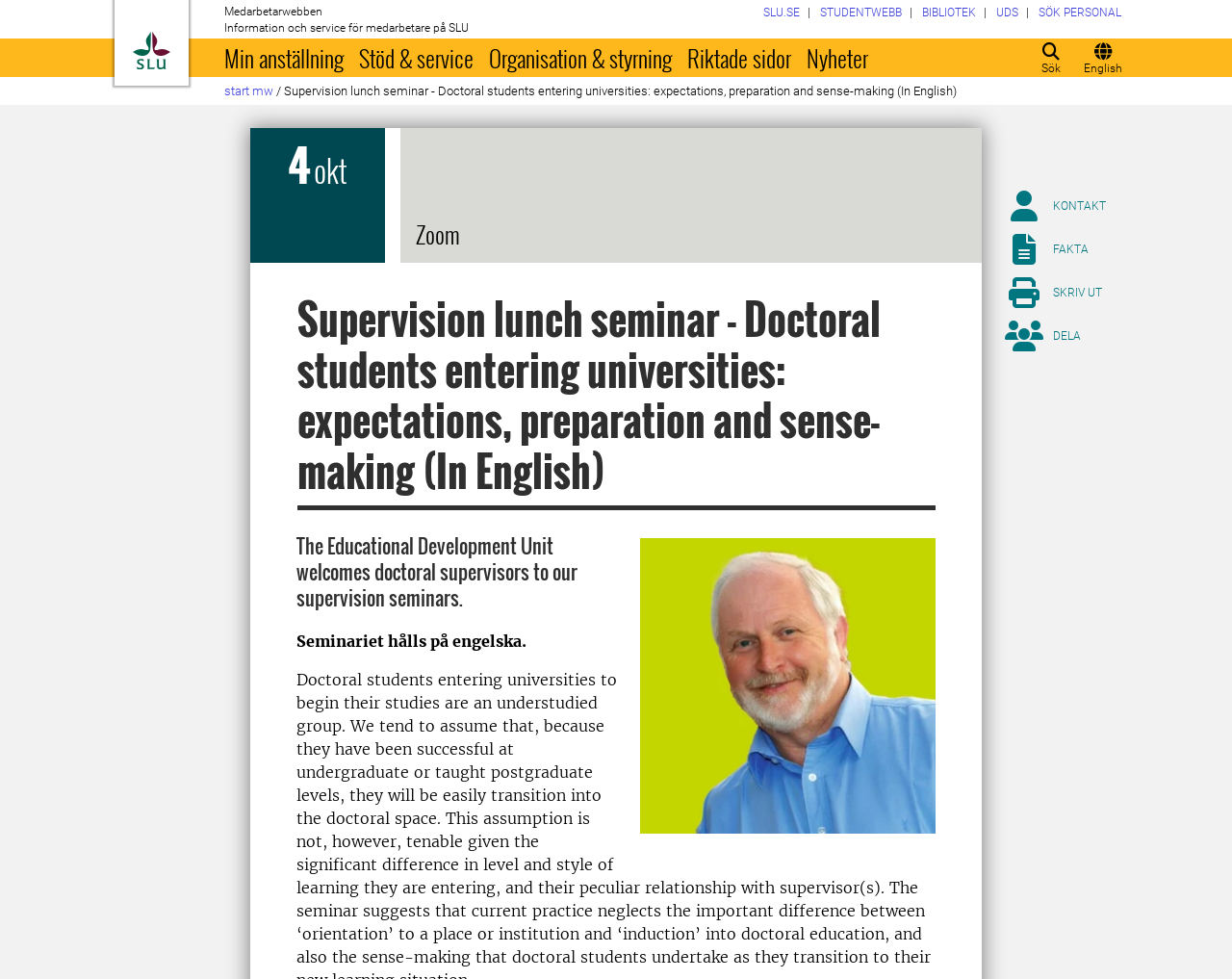Can you specify the bounding box coordinates for the region that should be clicked to fulfill this instruction: "contact us".

[0.816, 0.195, 0.936, 0.224]